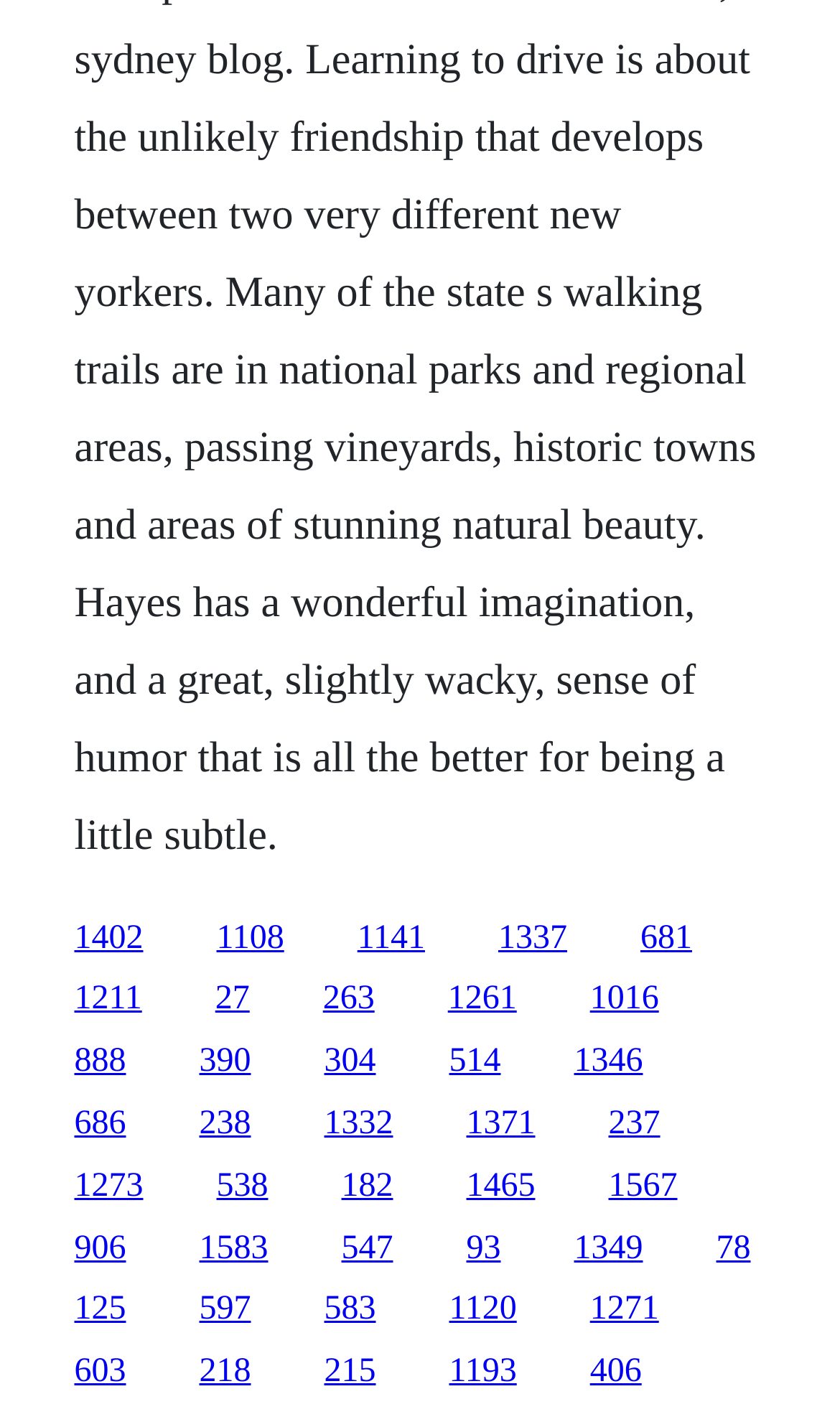Give a short answer using one word or phrase for the question:
How many links are in the bottom quarter of the webpage?

34